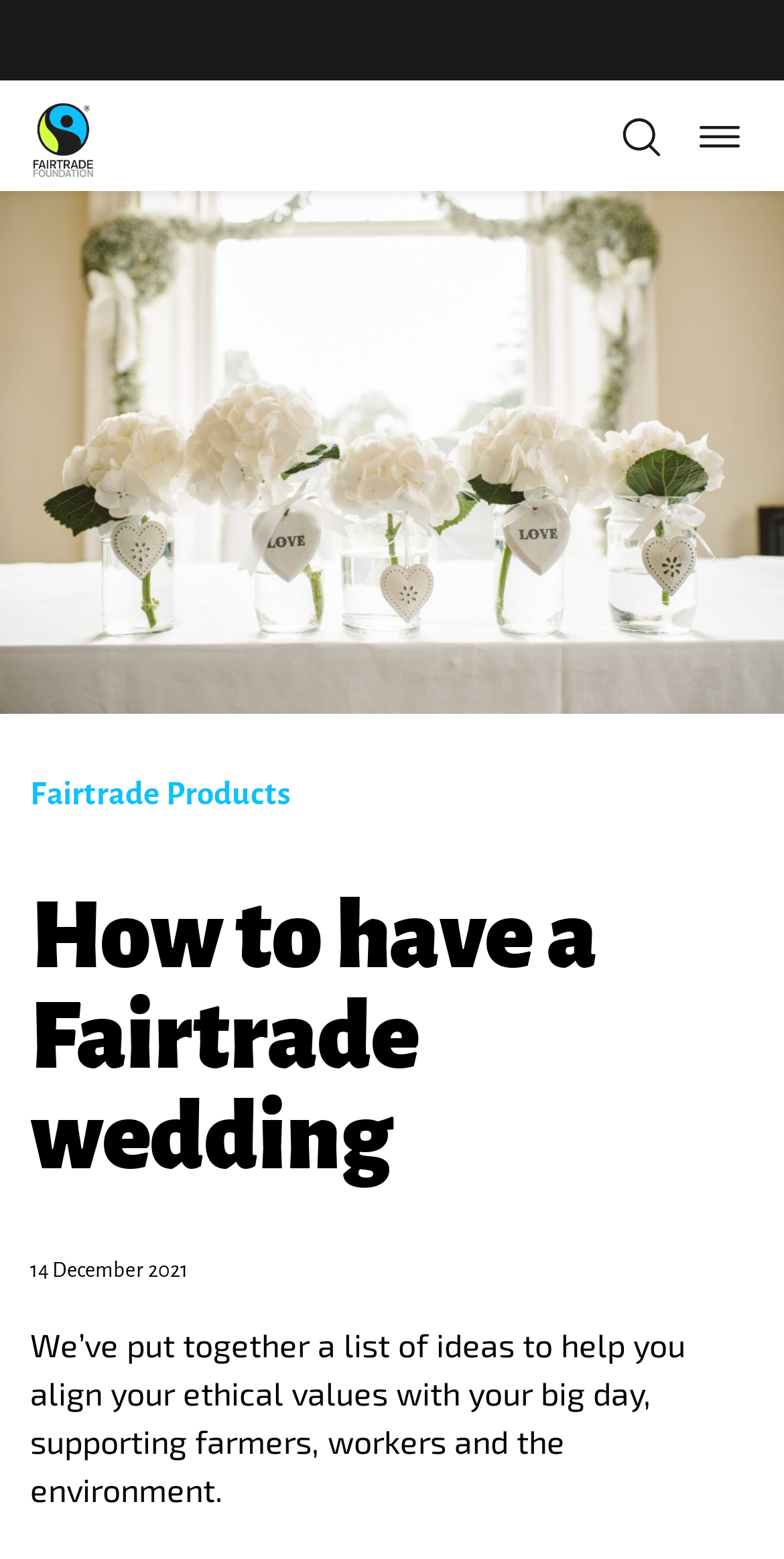Locate the bounding box coordinates of the UI element described by: "Fairtrade Products". Provide the coordinates as four float numbers between 0 and 1, formatted as [left, top, right, bottom].

[0.038, 0.497, 0.372, 0.519]